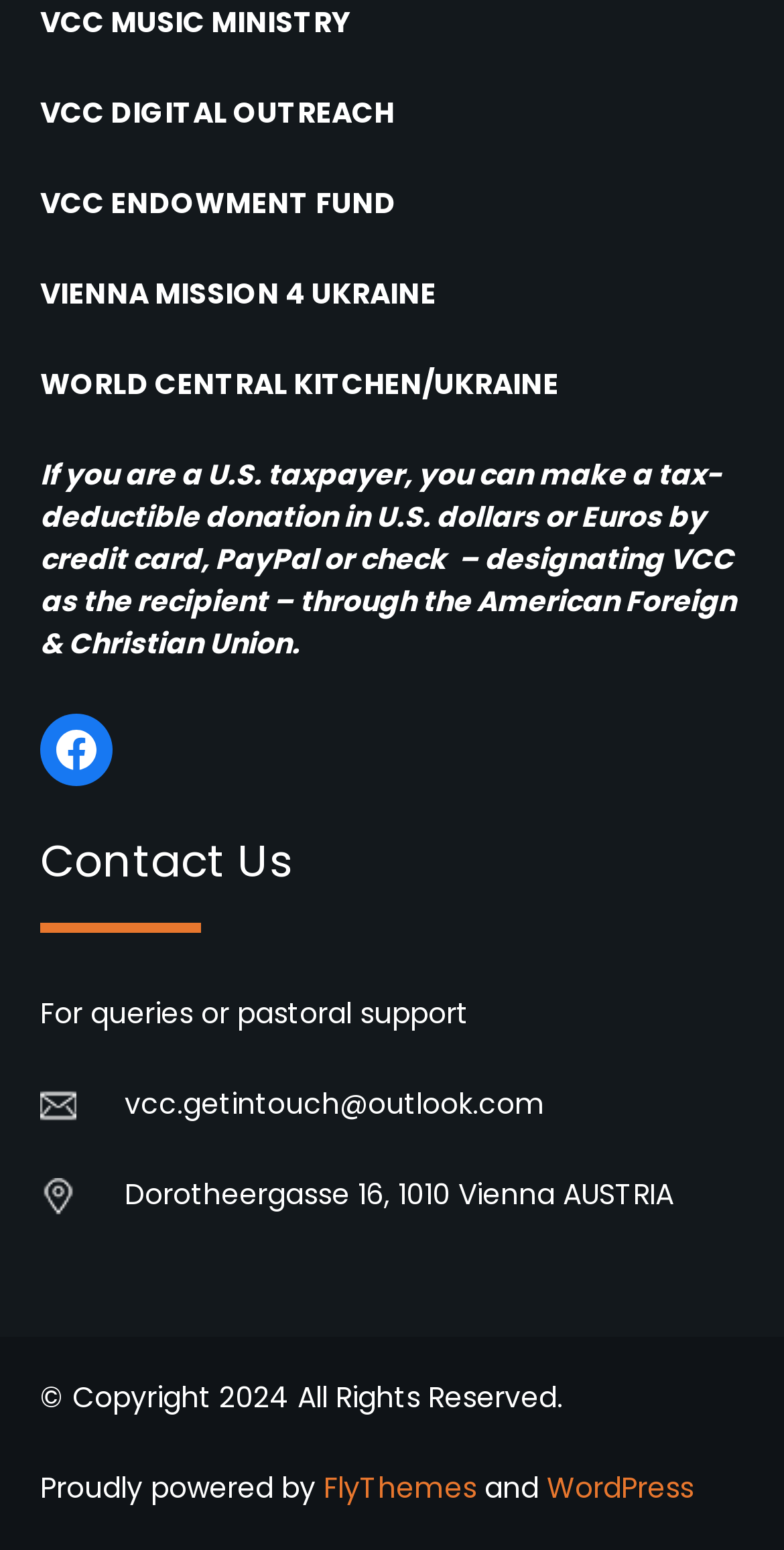Reply to the question with a single word or phrase:
What is the address of VCC in Vienna?

Dorotheergasse 16, 1010 Vienna AUSTRIA